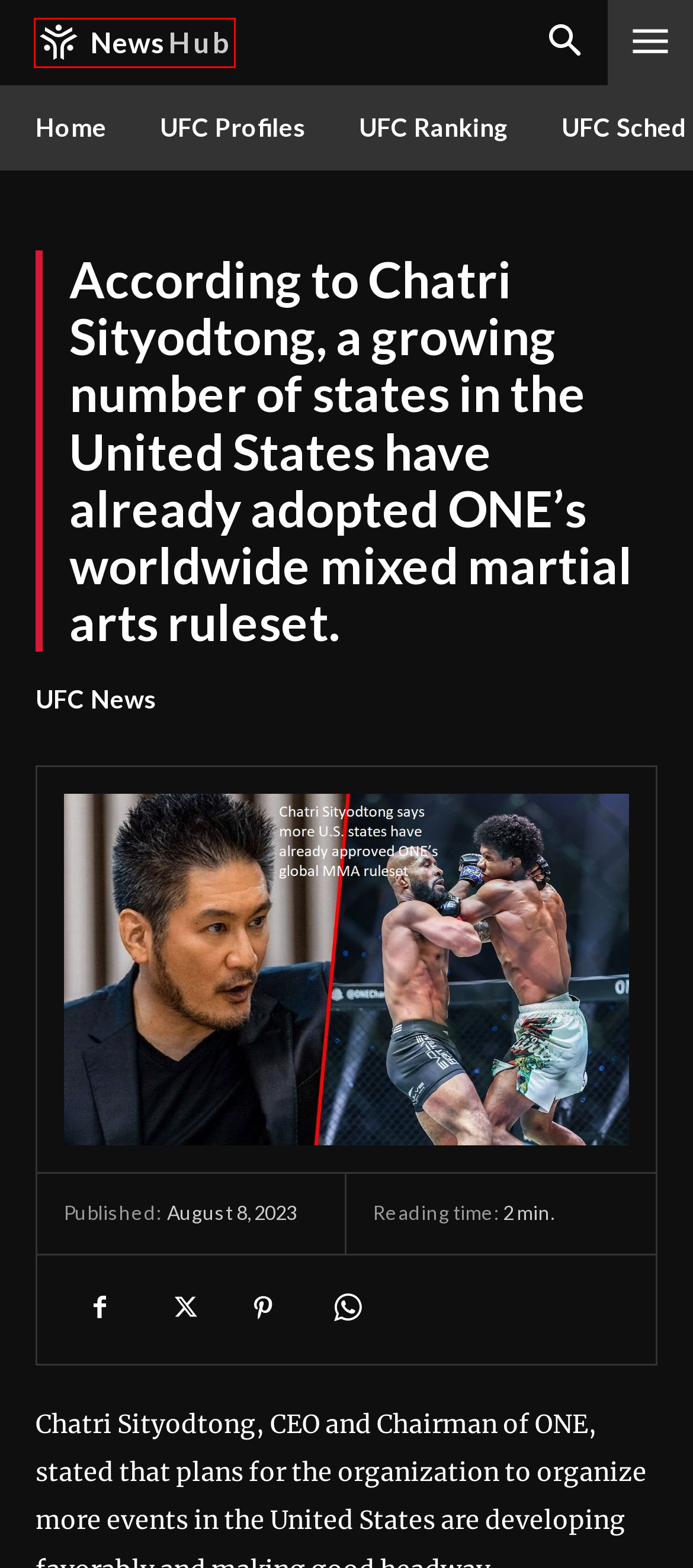Analyze the webpage screenshot with a red bounding box highlighting a UI element. Select the description that best matches the new webpage after clicking the highlighted element. Here are the options:
A. newsUFC |
B. Eventsufc |
C. fight nightufc |
D. Reviews |
E. | Business News/Magazine Website
F. UFC Profiles |
G. UFC Ranking |
H. UFC Events |

E